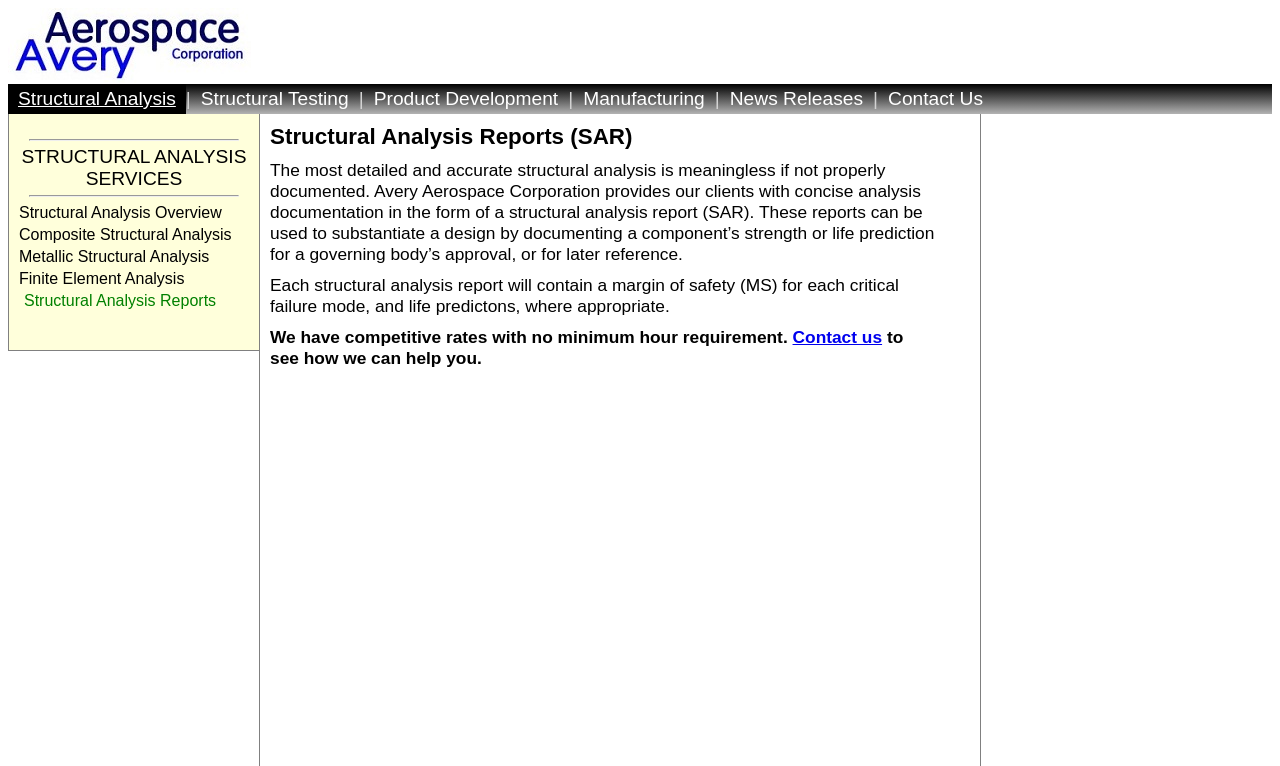Respond to the following question using a concise word or phrase: 
How can I get more information about structural analysis services?

Contact us